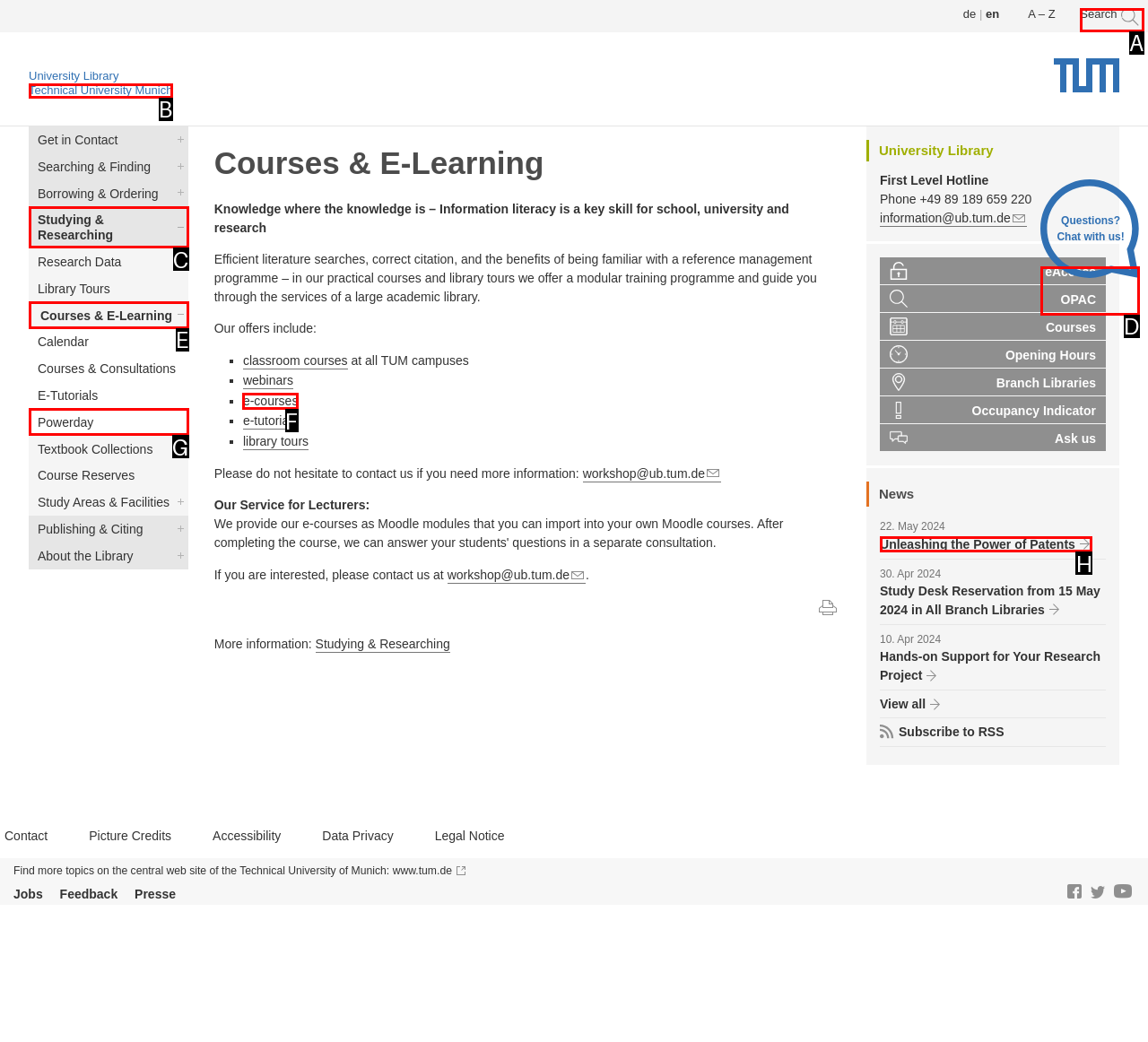Select the option that fits this description: Unleashing the Power of Patents
Answer with the corresponding letter directly.

H